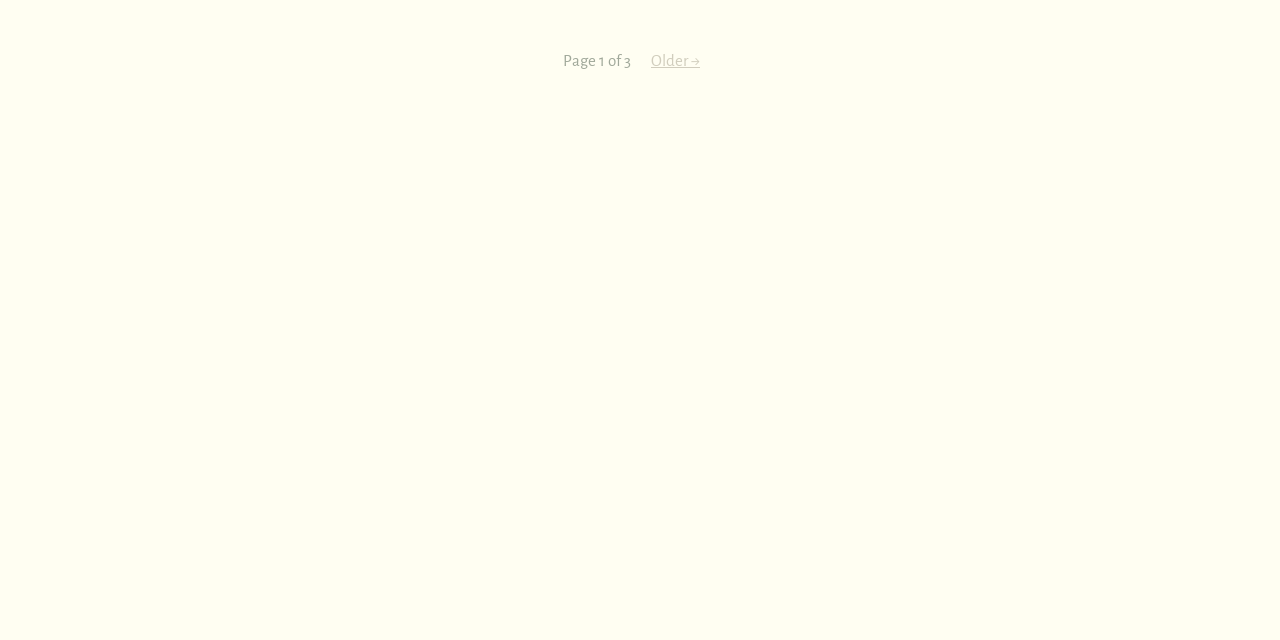Using the provided element description "Older →", determine the bounding box coordinates of the UI element.

[0.509, 0.083, 0.547, 0.108]